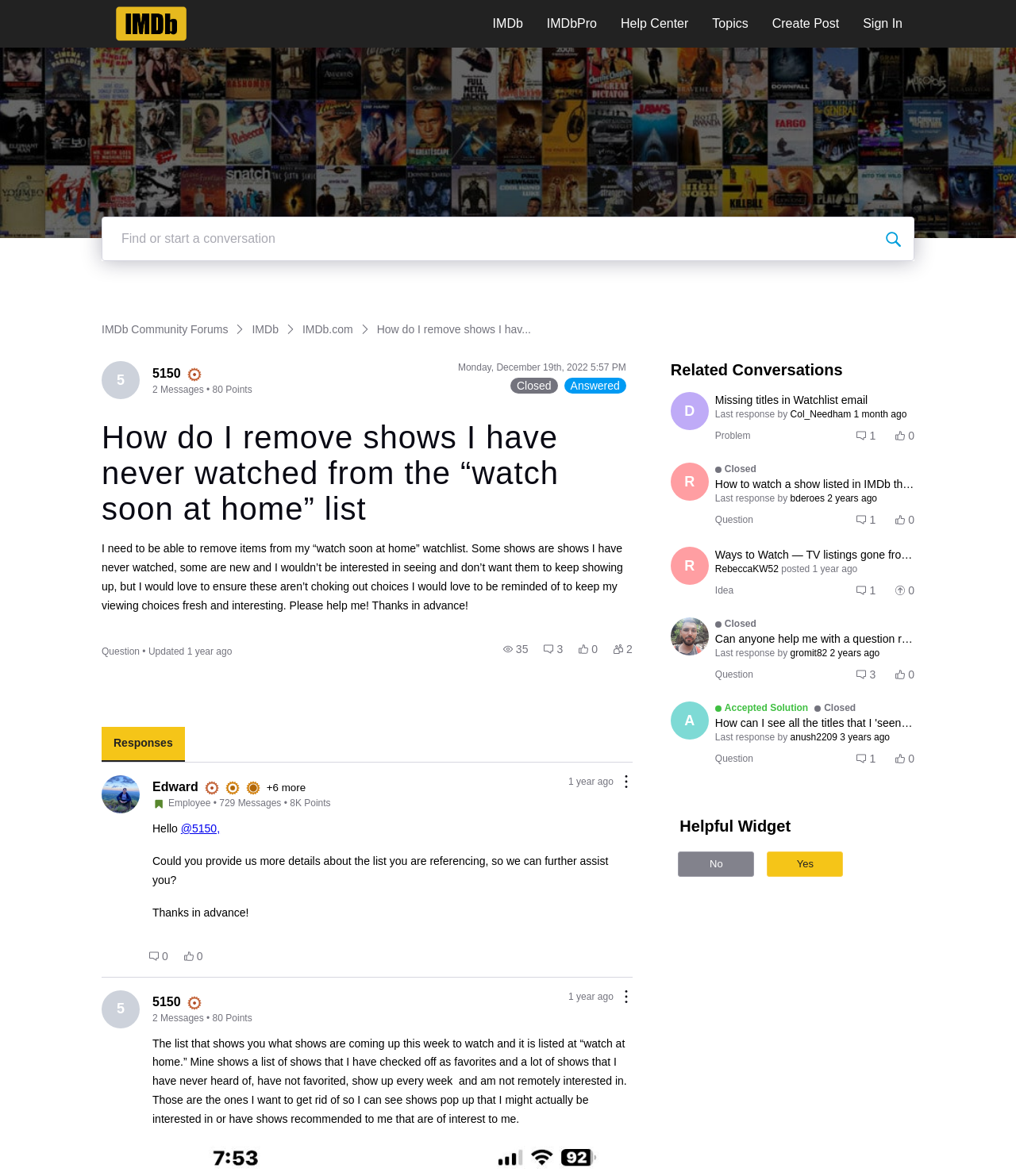Identify the bounding box coordinates for the element that needs to be clicked to fulfill this instruction: "View responses". Provide the coordinates in the format of four float numbers between 0 and 1: [left, top, right, bottom].

[0.1, 0.618, 0.182, 0.648]